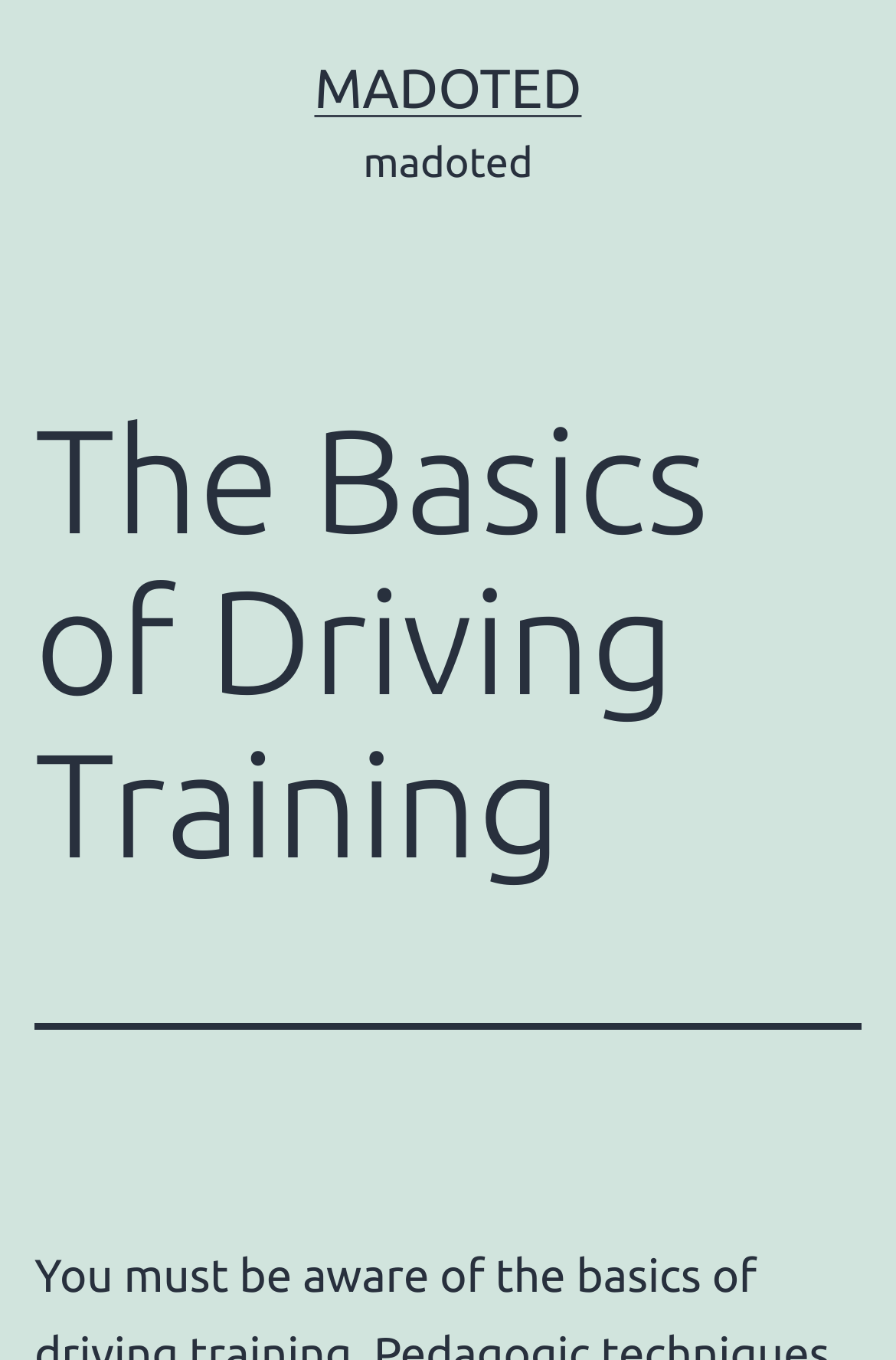Determine and generate the text content of the webpage's headline.

The Basics of Driving Training